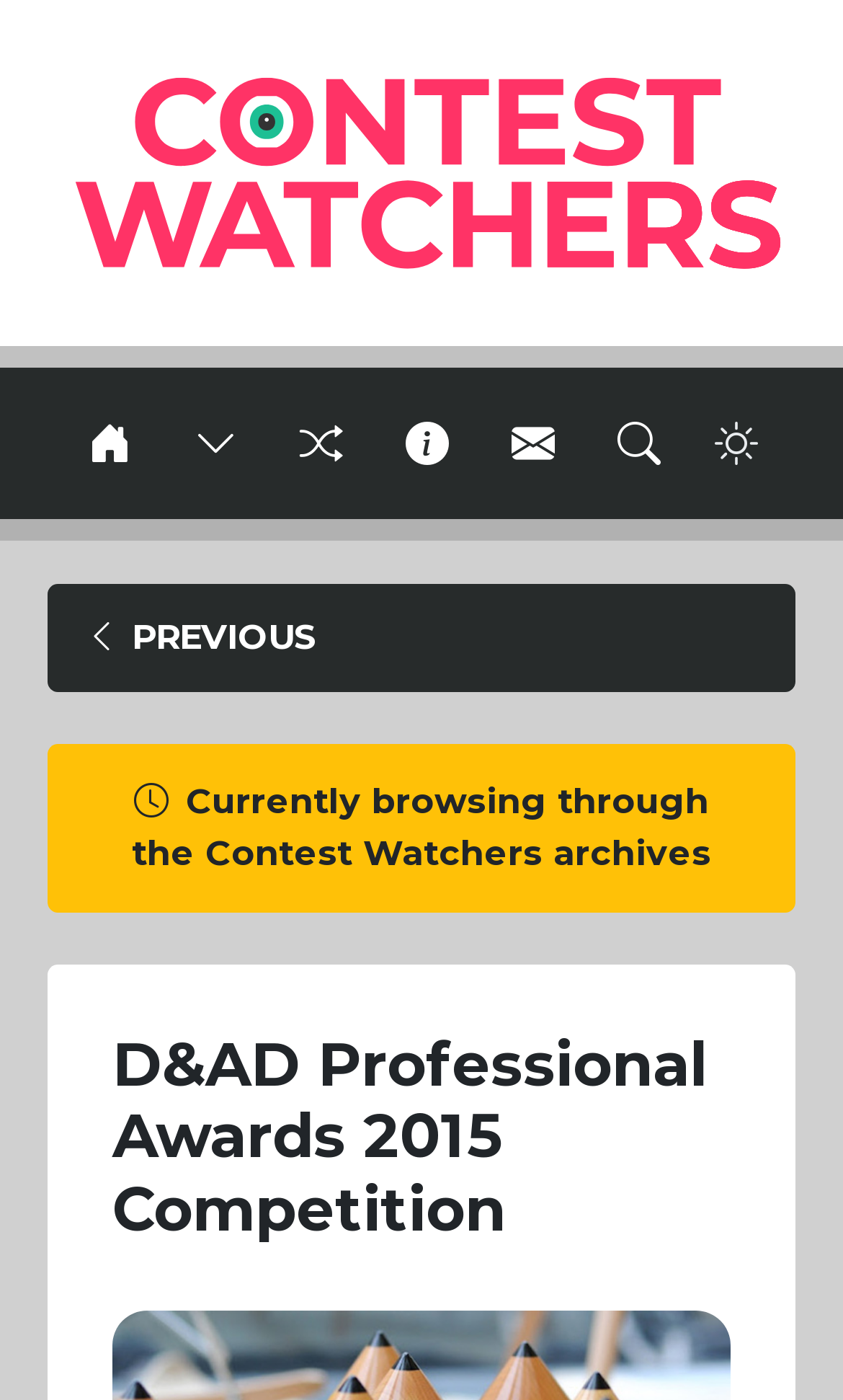Point out the bounding box coordinates of the section to click in order to follow this instruction: "Go to D&AD Professional Awards 2015 Competition".

[0.133, 0.735, 0.867, 0.89]